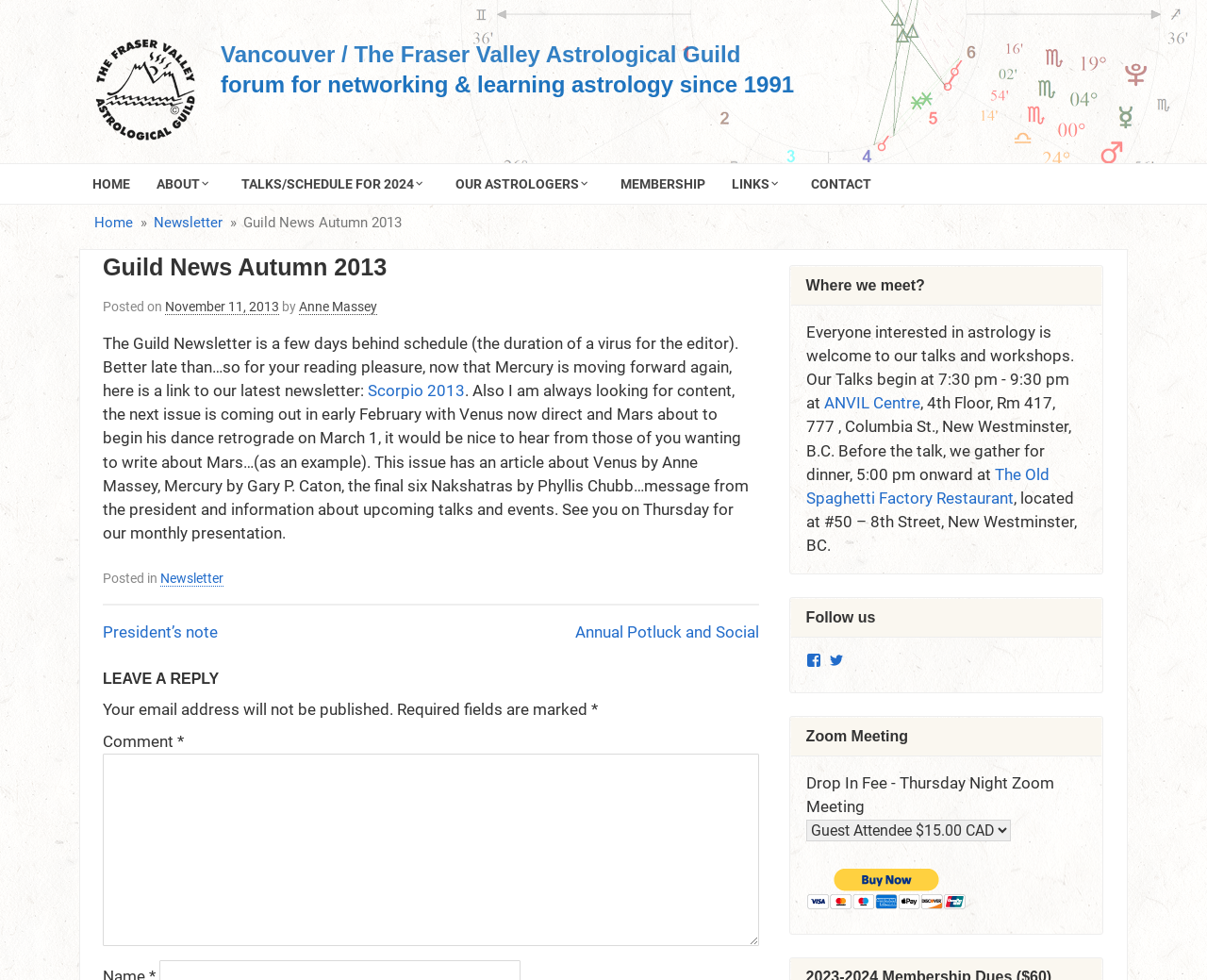What is the name of the astrological guild?
Answer the question with a single word or phrase derived from the image.

Vancouver / The Fraser Valley Astrological Guild